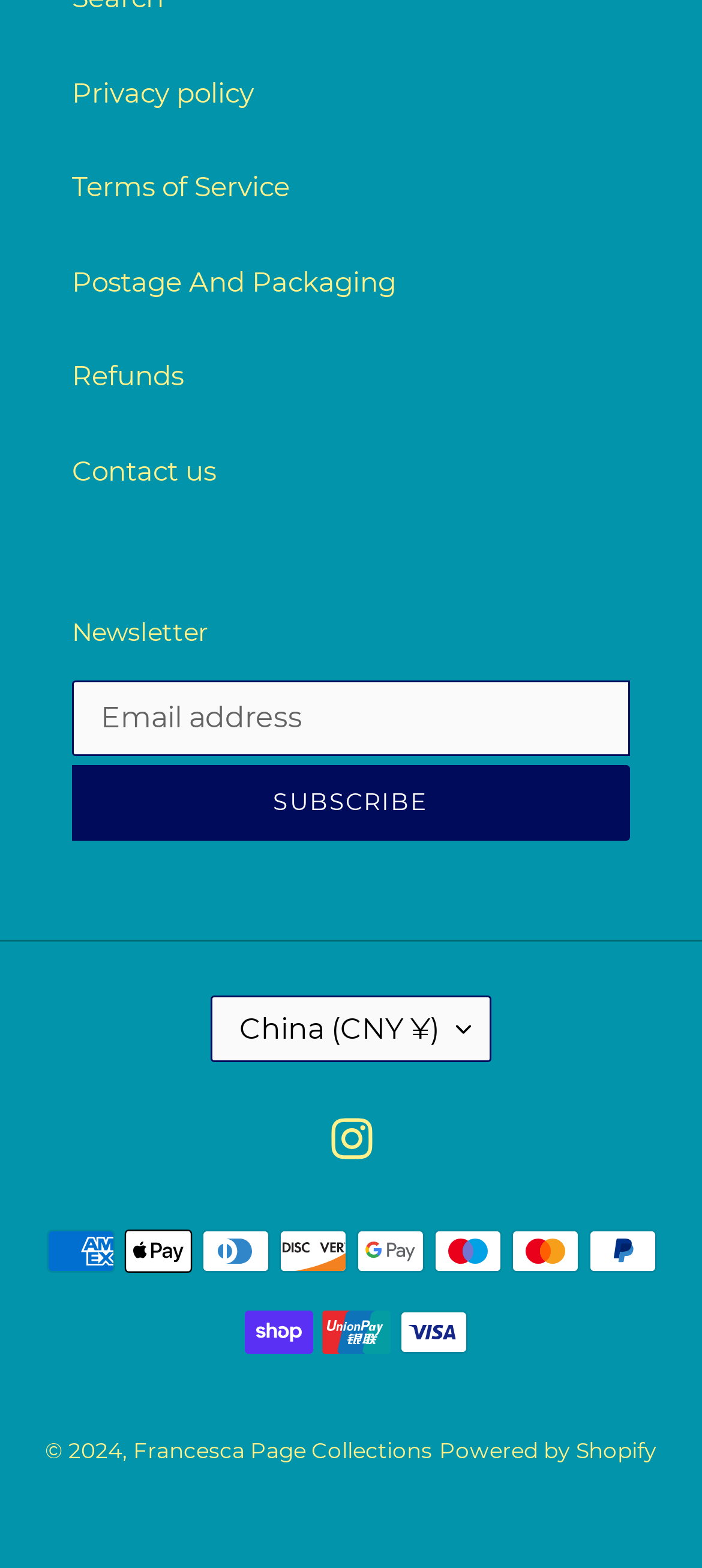Please identify the bounding box coordinates of the region to click in order to complete the task: "Subscribe to the newsletter". The coordinates must be four float numbers between 0 and 1, specified as [left, top, right, bottom].

[0.103, 0.488, 0.897, 0.536]